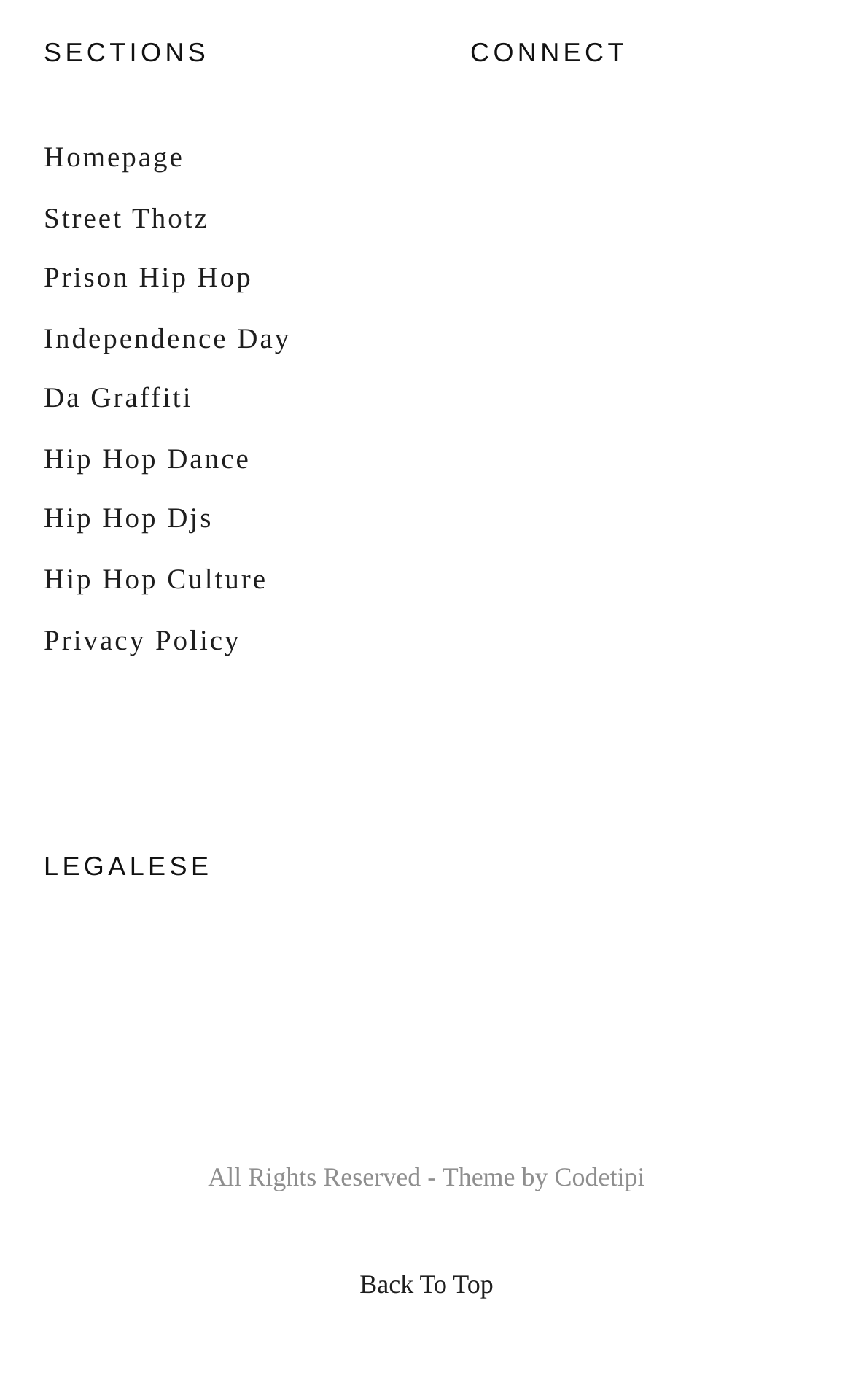Please determine the bounding box coordinates of the area that needs to be clicked to complete this task: 'visit Codetipi'. The coordinates must be four float numbers between 0 and 1, formatted as [left, top, right, bottom].

[0.65, 0.829, 0.756, 0.851]